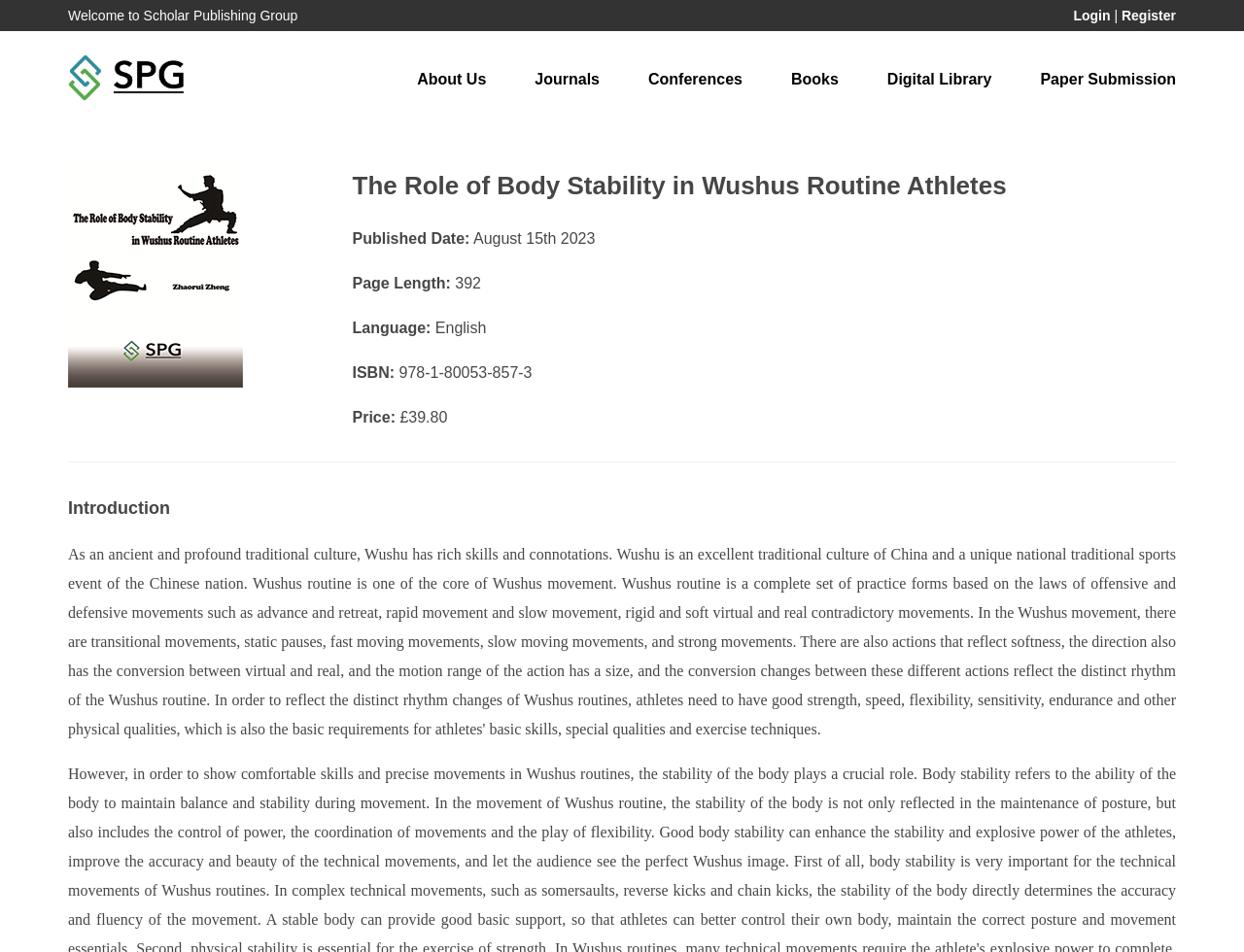Please provide a brief answer to the question using only one word or phrase: 
What is the page length of the book?

392